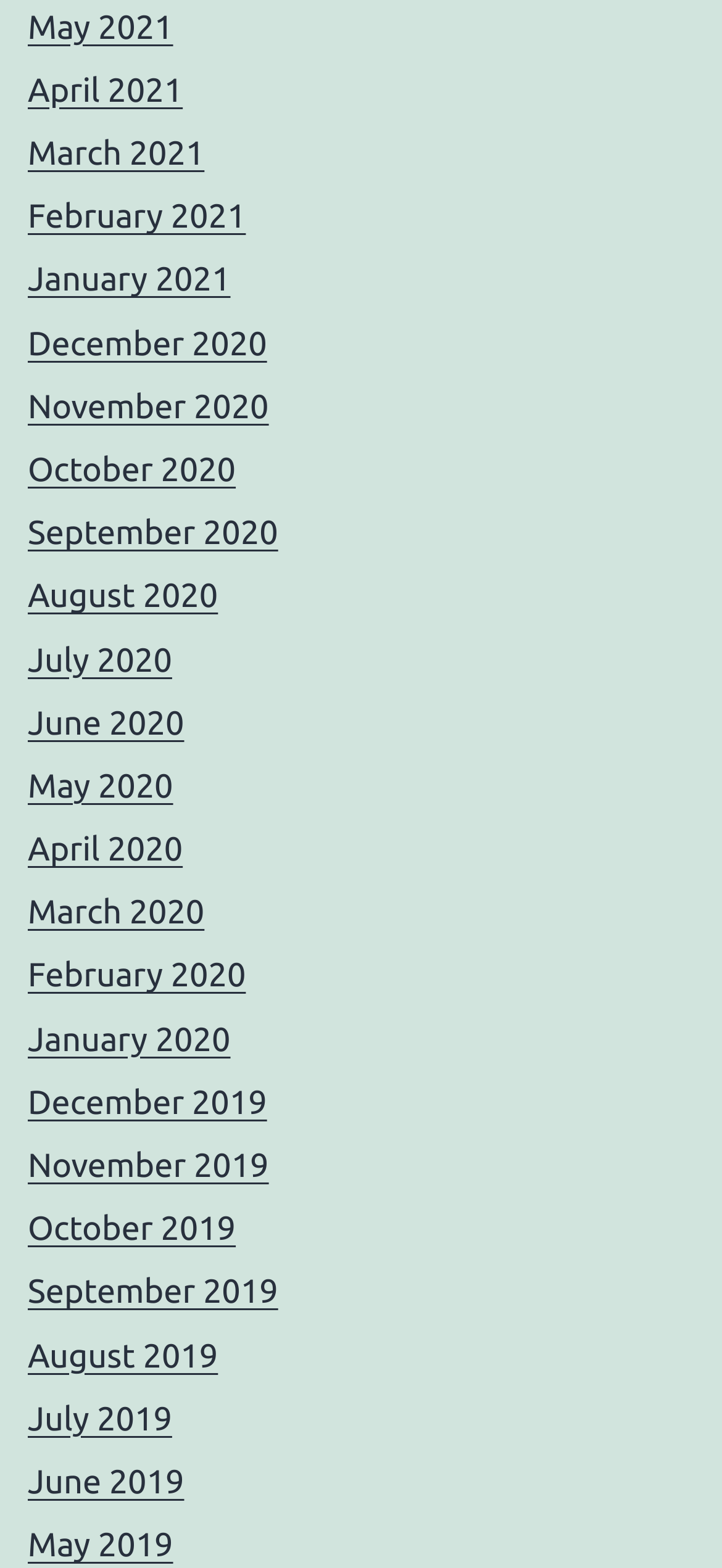Are there any months listed from 2018?
Using the image as a reference, give an elaborate response to the question.

I looked at the list of links on the webpage and did not find any months listed from 2018, which suggests that there are no months listed from 2018.